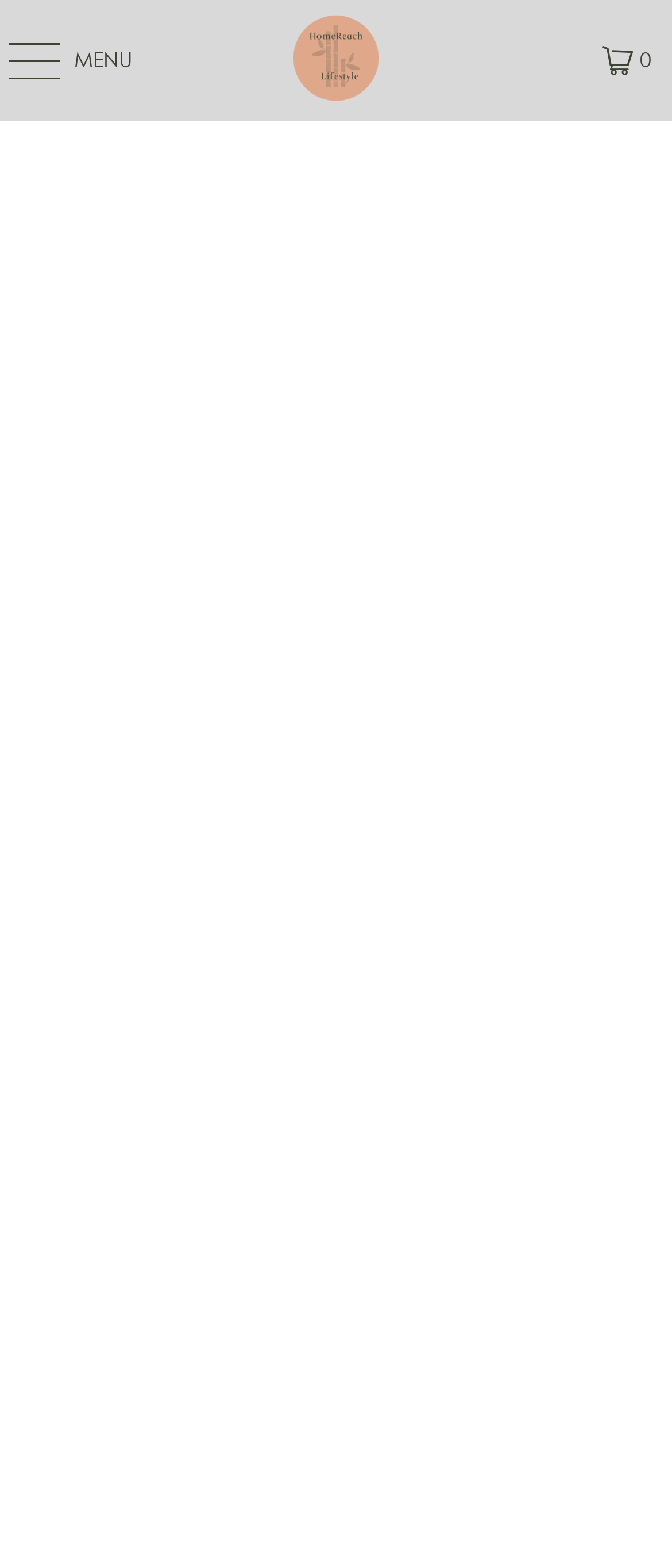Please find and generate the text of the main header of the webpage.

LaserLuxeComb™: Healthy Hair Regrowth Comb